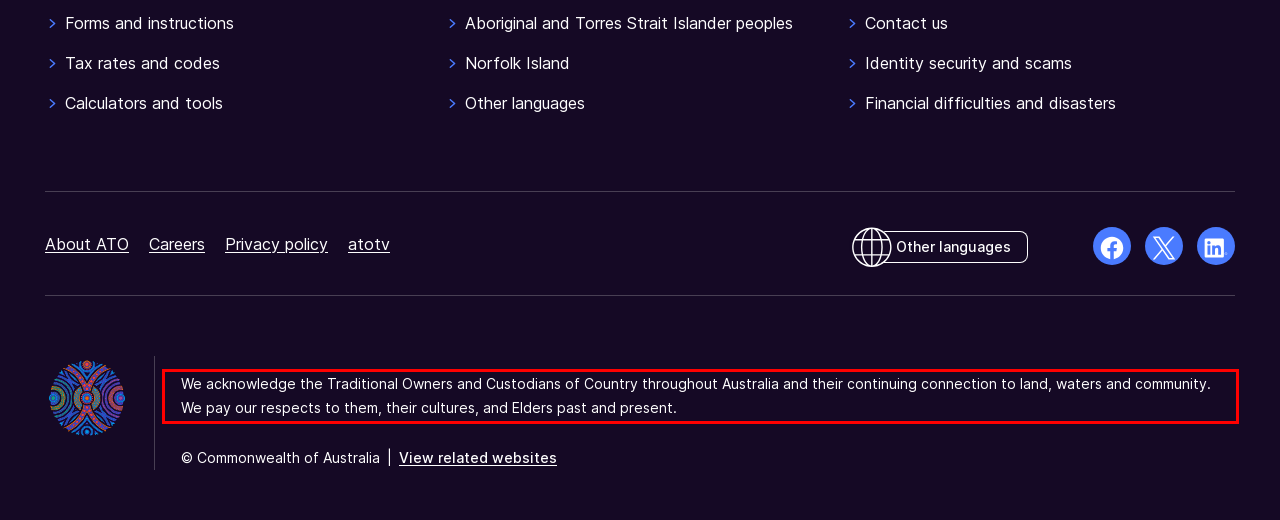The screenshot you have been given contains a UI element surrounded by a red rectangle. Use OCR to read and extract the text inside this red rectangle.

We acknowledge the Traditional Owners and Custodians of Country throughout Australia and their continuing connection to land, waters and community. We pay our respects to them, their cultures, and Elders past and present.